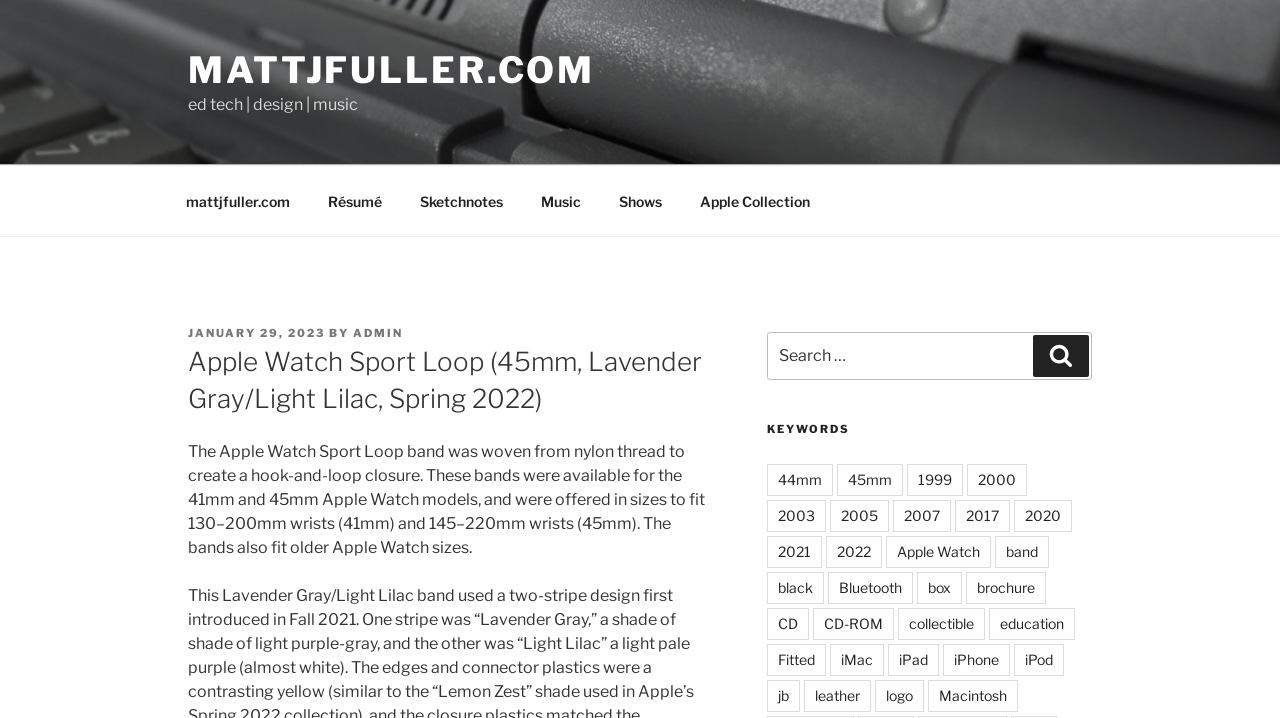Give a detailed account of the webpage, highlighting key information.

This webpage is about an Apple Watch Sport Loop band, specifically the 45mm model in Lavender Gray/Light Lilac color, released in Spring 2022. At the top, there is a navigation menu with links to the website's main sections, including the homepage, resume, sketchnotes, music, shows, and Apple Collection. Below the navigation menu, there is a header section with a title, "Apple Watch Sport Loop (45mm, Lavender Gray/Light Lilac, Spring 2022)", and a posting date, "January 29, 2023". 

The main content of the webpage is a descriptive text about the Apple Watch Sport Loop band, explaining its features, such as the nylon thread material, hook-and-loop closure, and available sizes. 

On the right side of the webpage, there is a search bar with a "Search" button. Below the search bar, there is a section titled "KEYWORDS" with numerous links to related keywords, including Apple Watch models, years, and accessories. These links are arranged in a grid-like pattern, with multiple columns and rows.